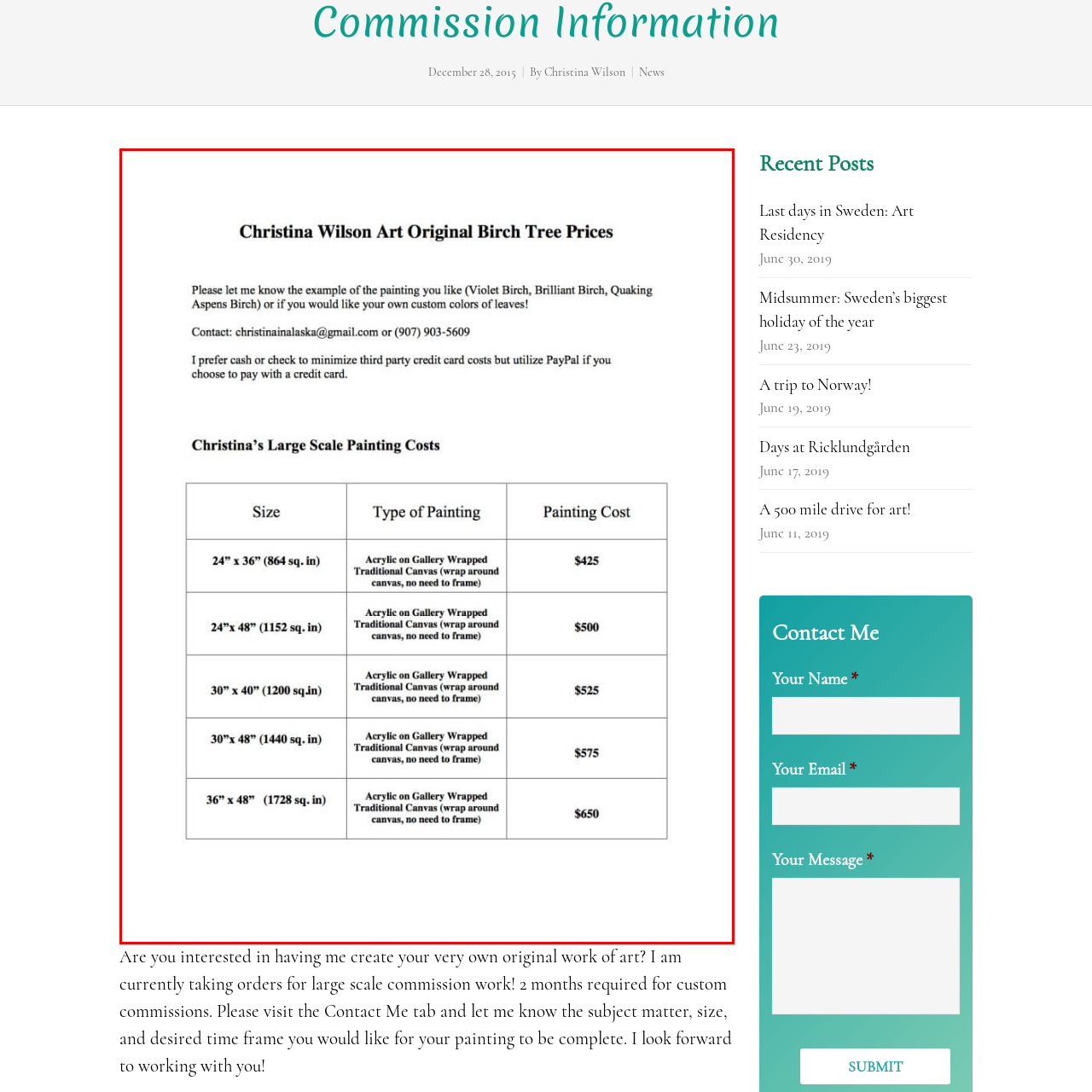What is the highest price for a painting?
Inspect the image indicated by the red outline and answer the question with a single word or short phrase.

$650